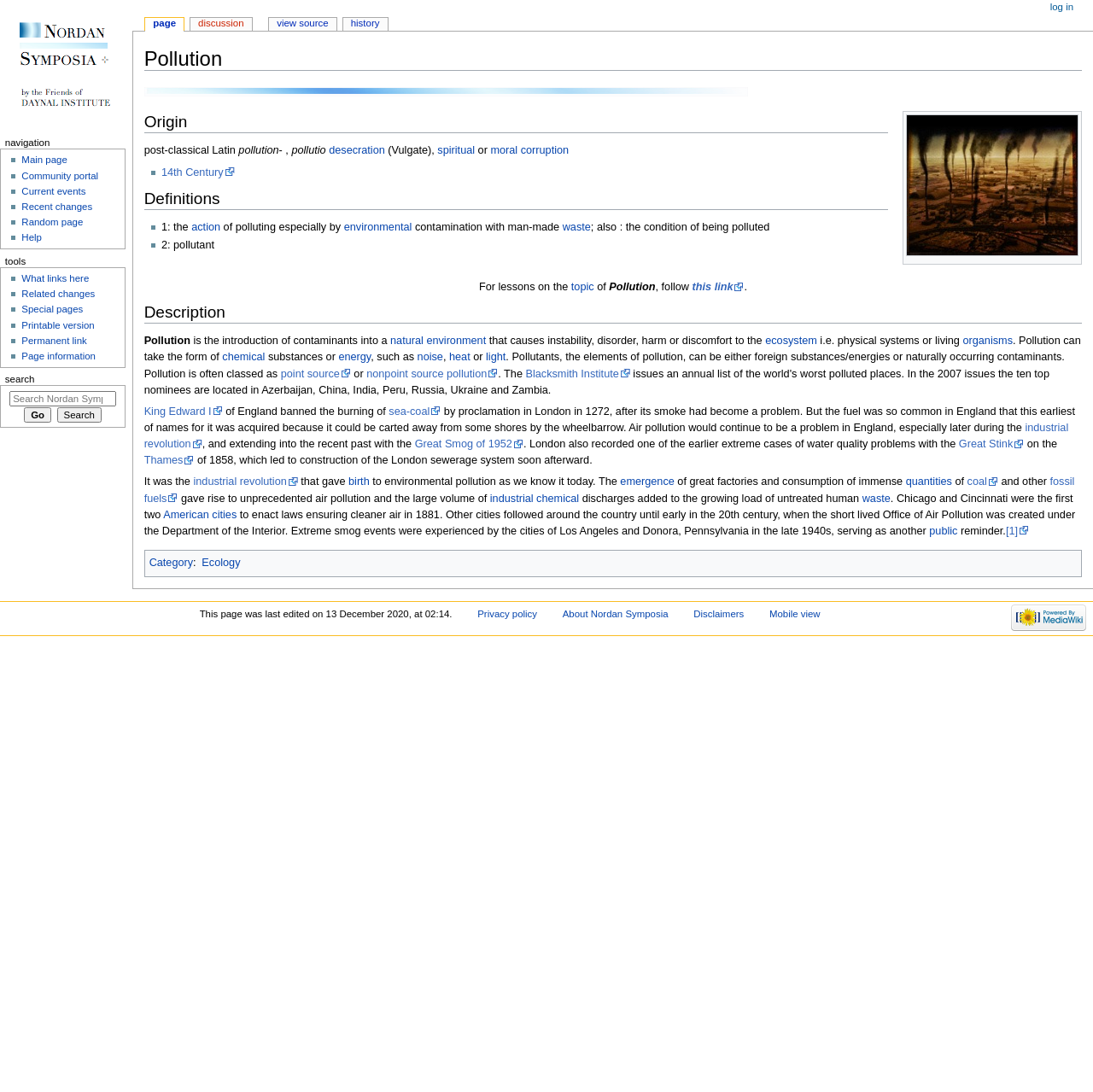Can you provide the bounding box coordinates for the element that should be clicked to implement the instruction: "Read the definition of pollution"?

[0.132, 0.307, 0.174, 0.318]